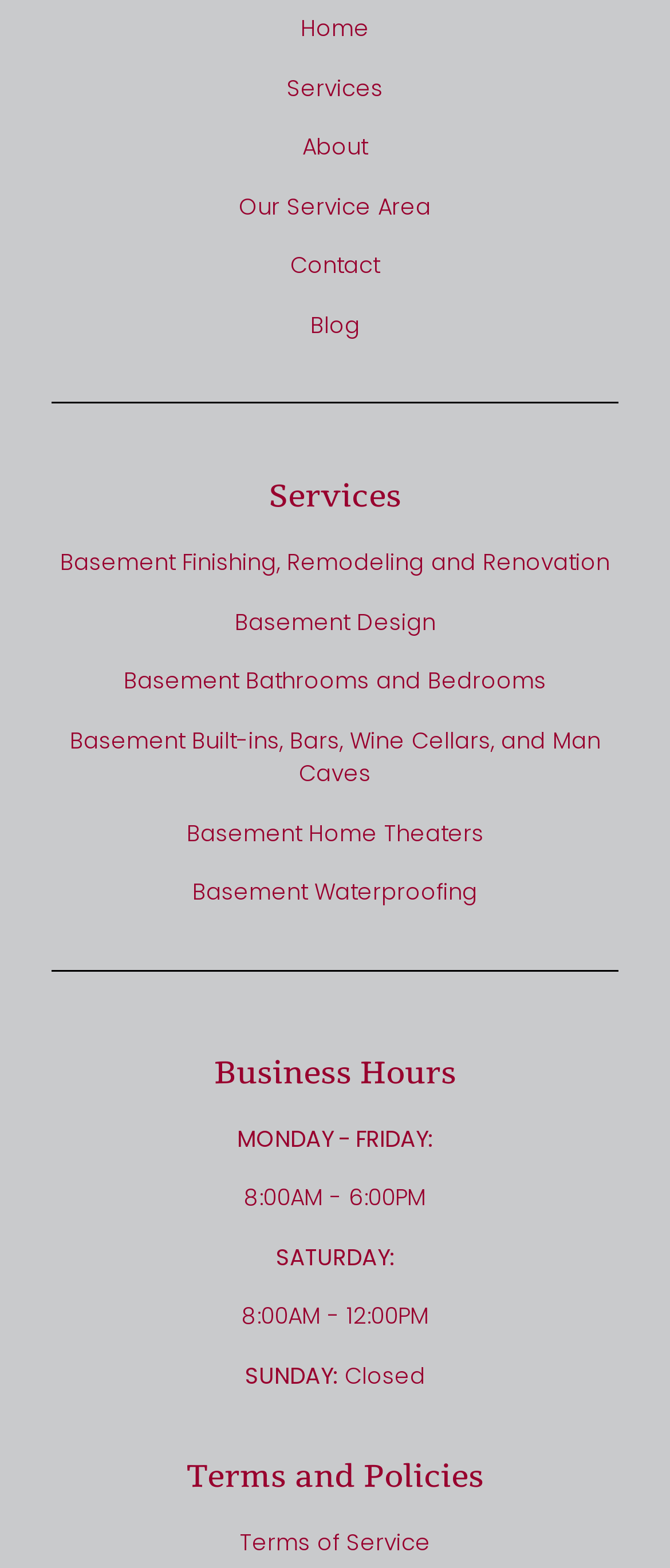Locate the bounding box coordinates of the area that needs to be clicked to fulfill the following instruction: "check business hours". The coordinates should be in the format of four float numbers between 0 and 1, namely [left, top, right, bottom].

[0.09, 0.674, 0.91, 0.694]